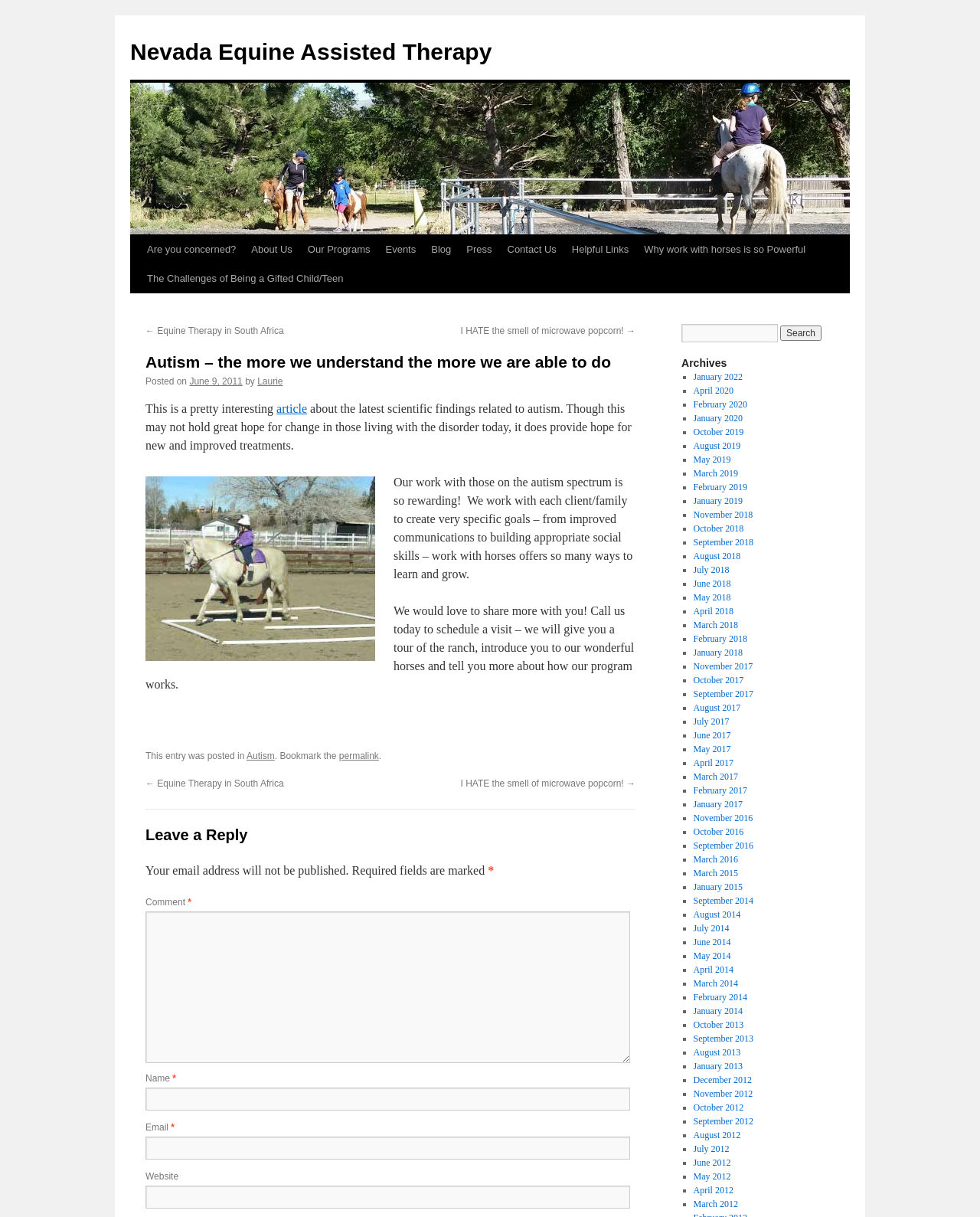Please find the bounding box for the following UI element description. Provide the coordinates in (top-left x, top-left y, bottom-right x, bottom-right y) format, with values between 0 and 1: Nevada Equine Assisted Therapy

[0.133, 0.032, 0.502, 0.053]